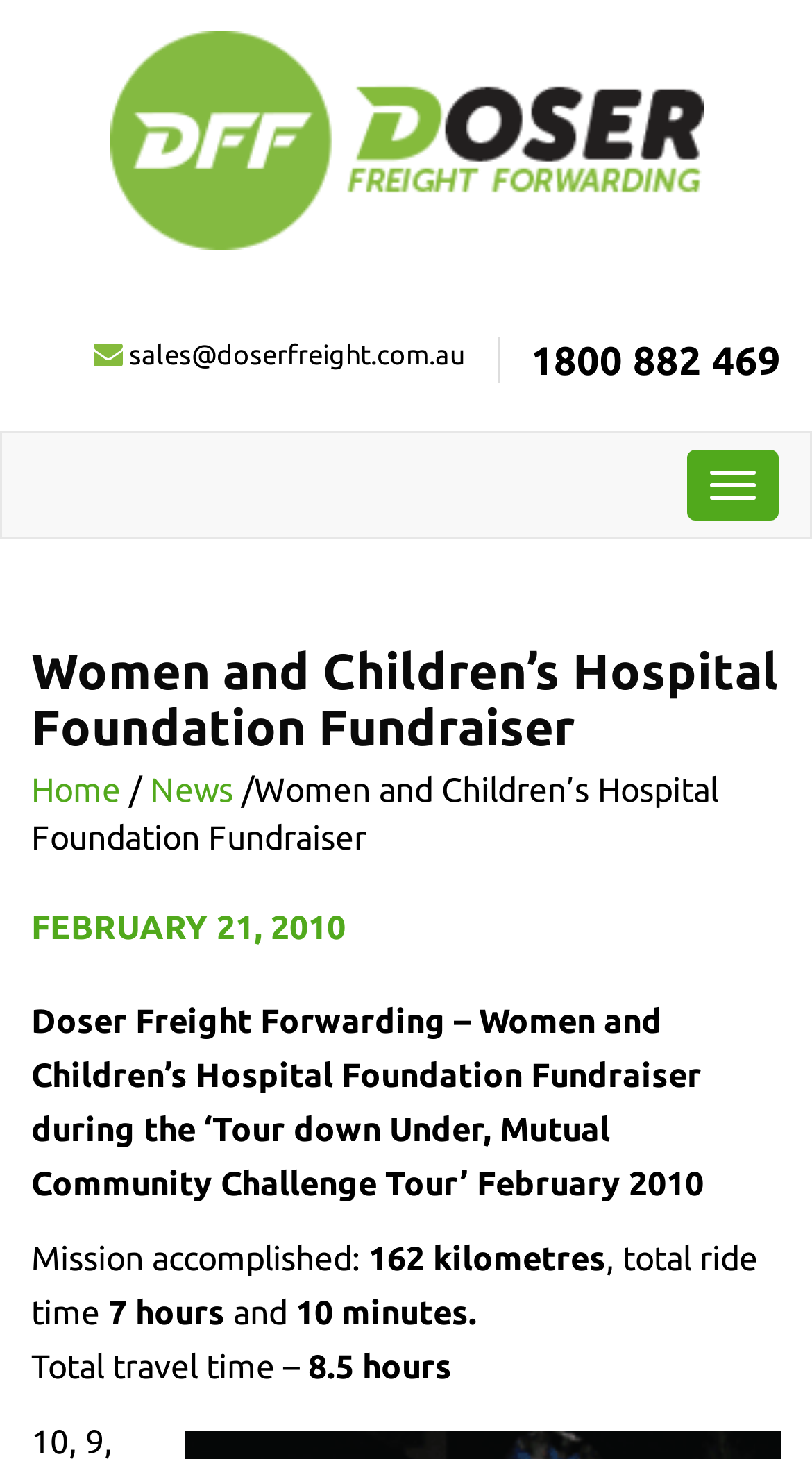Determine the bounding box coordinates for the UI element described. Format the coordinates as (top-left x, top-left y, bottom-right x, bottom-right y) and ensure all values are between 0 and 1. Element description: alt="Doser Freight Forwarding Logo"

[0.038, 0.0, 0.962, 0.193]